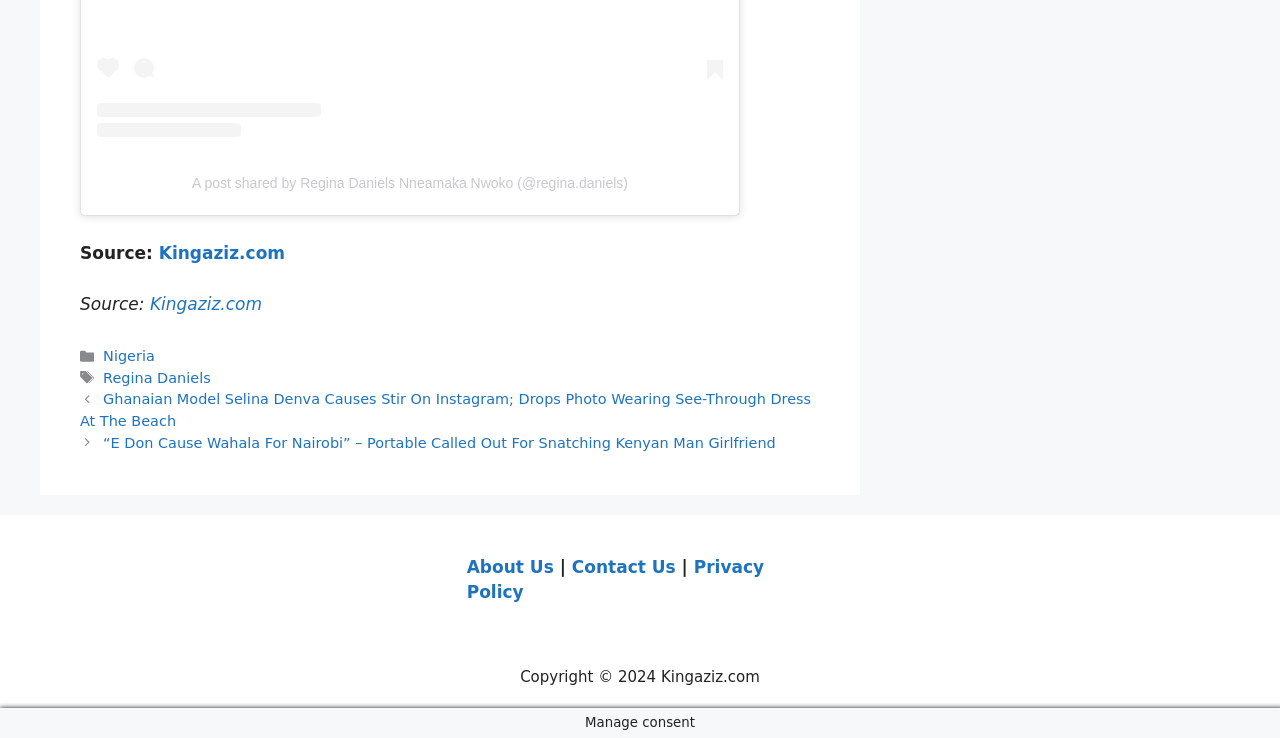Find the bounding box coordinates of the element's region that should be clicked in order to follow the given instruction: "Check out the post about Ghanaian Model Selina Denva". The coordinates should consist of four float numbers between 0 and 1, i.e., [left, top, right, bottom].

[0.062, 0.53, 0.634, 0.582]